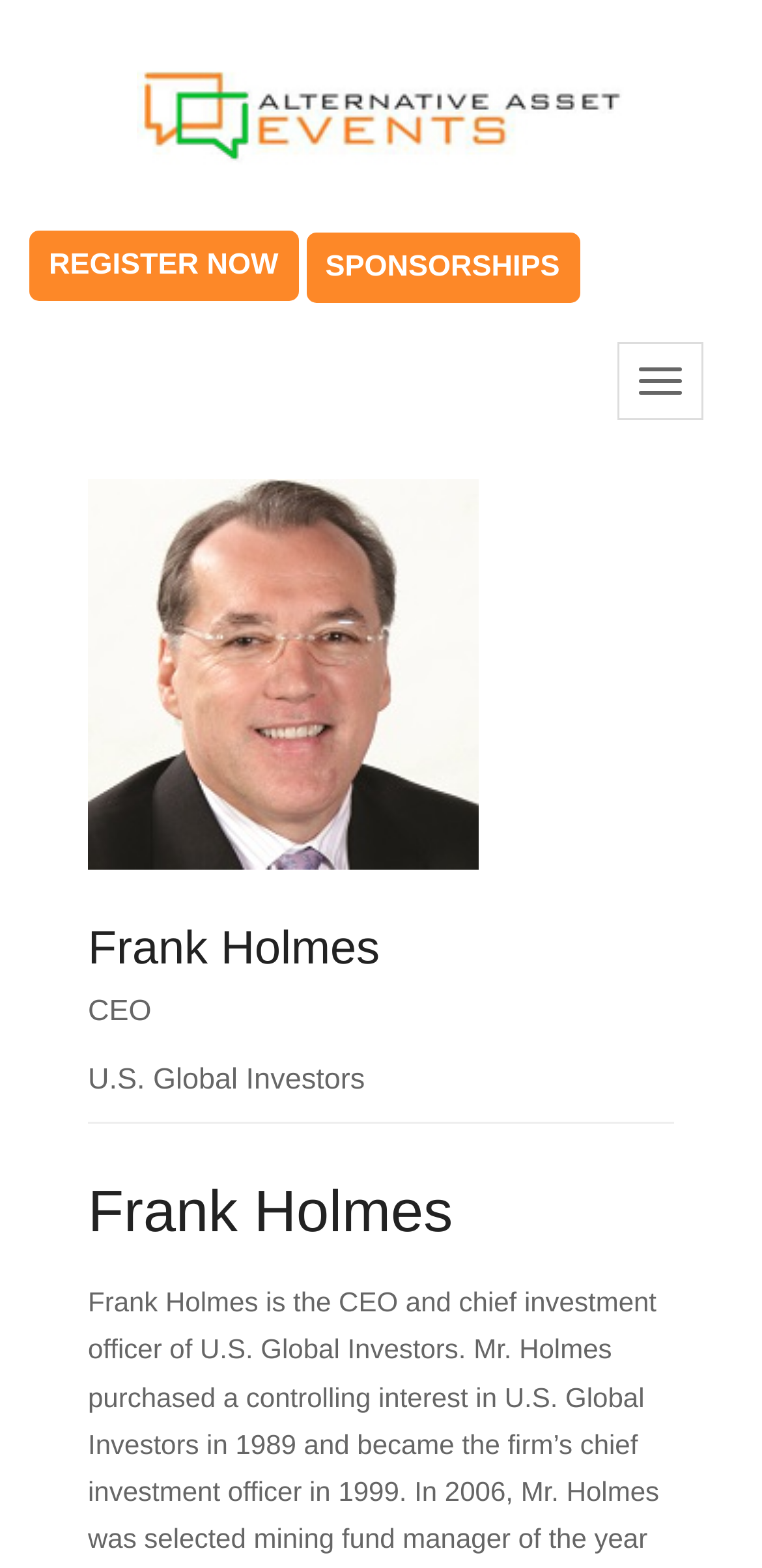Determine the bounding box for the described HTML element: "SPONSORSHIPS". Ensure the coordinates are four float numbers between 0 and 1 in the format [left, top, right, bottom].

[0.401, 0.148, 0.76, 0.193]